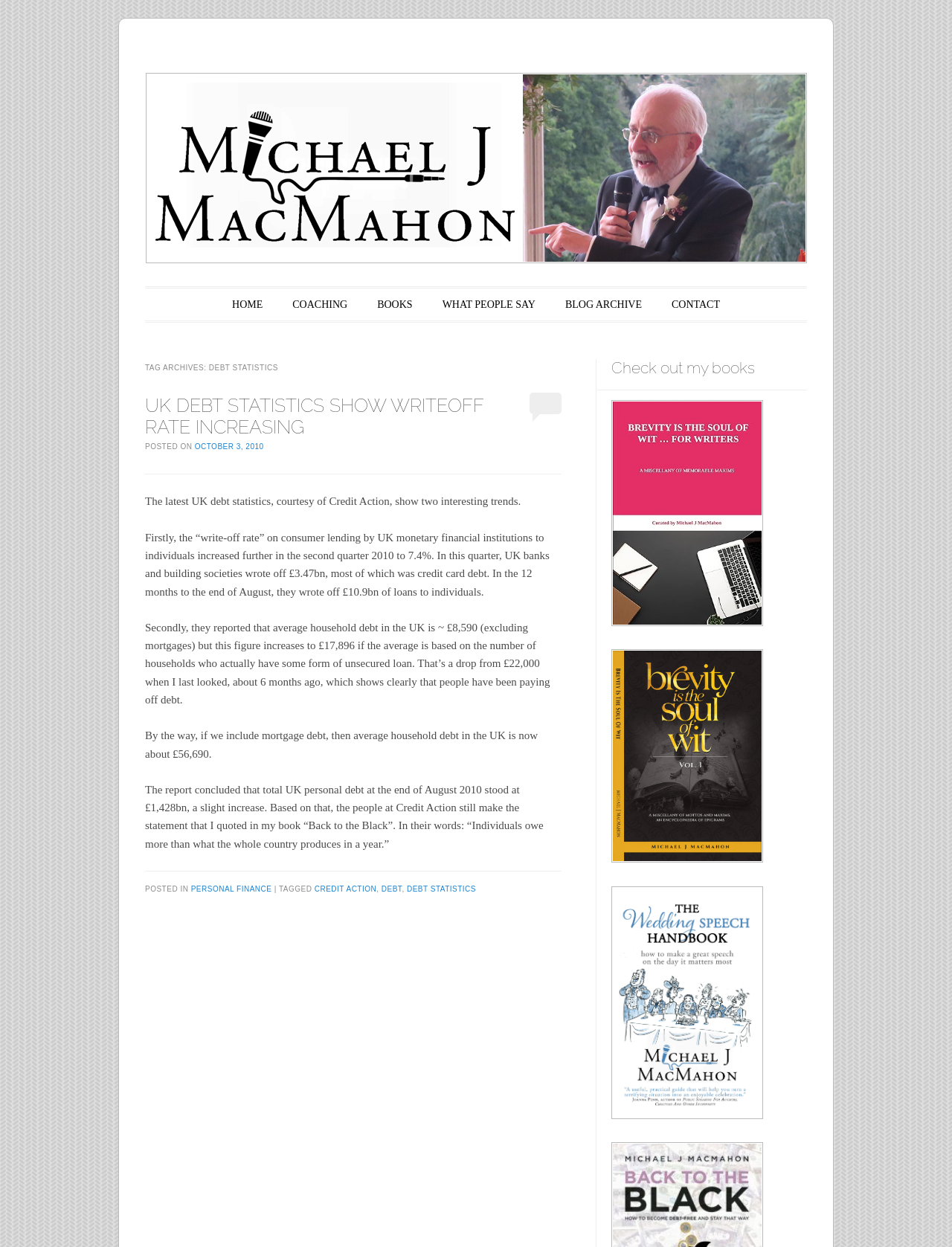Show the bounding box coordinates of the element that should be clicked to complete the task: "Click on the 'HOME' link".

[0.236, 0.235, 0.284, 0.254]